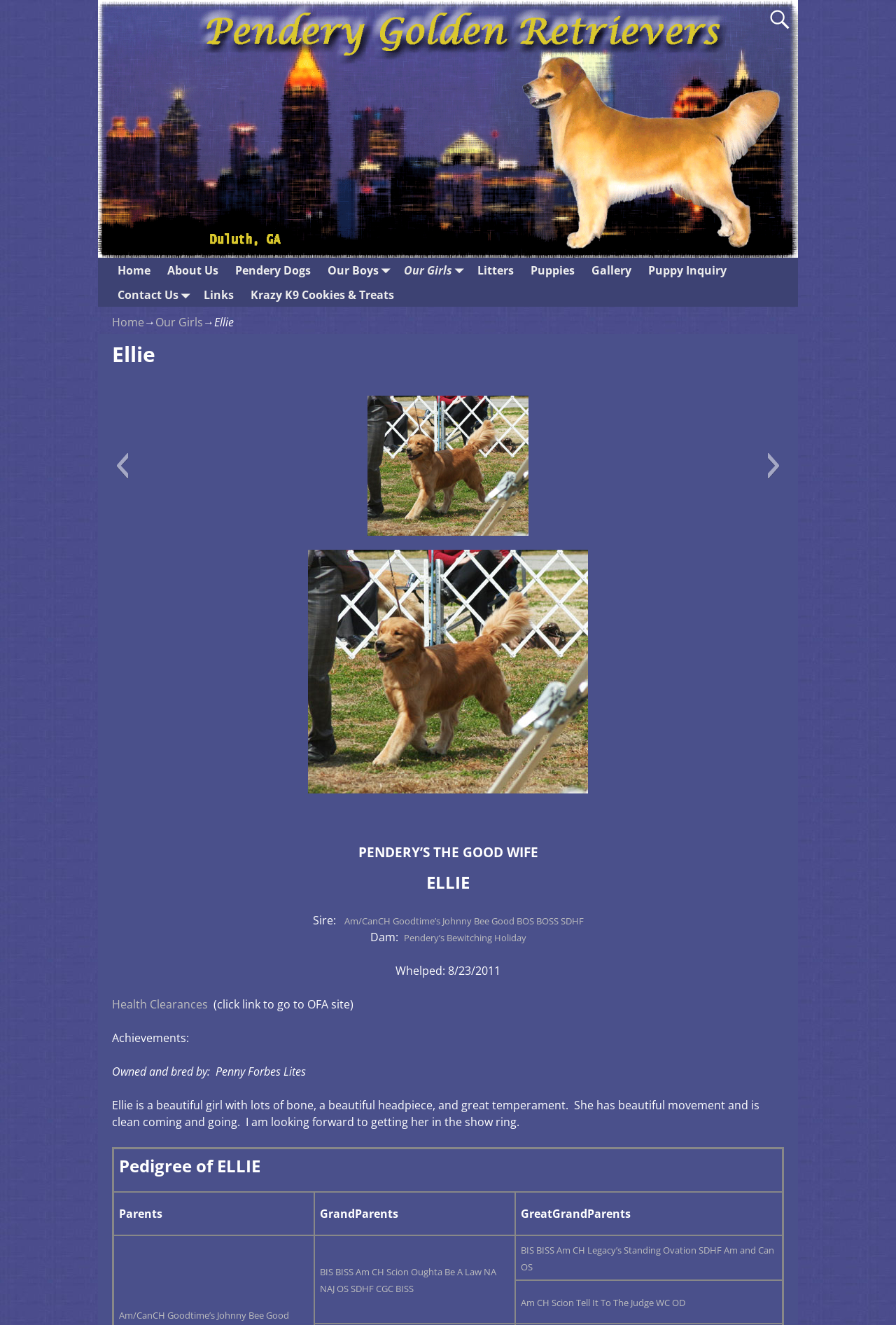What is the name of the golden retriever?
Please provide a comprehensive answer based on the details in the screenshot.

The name of the golden retriever can be found in the heading 'Ellie' which is located at the top of the webpage, and also in the static text 'ELLIE' which is located in the middle of the webpage.